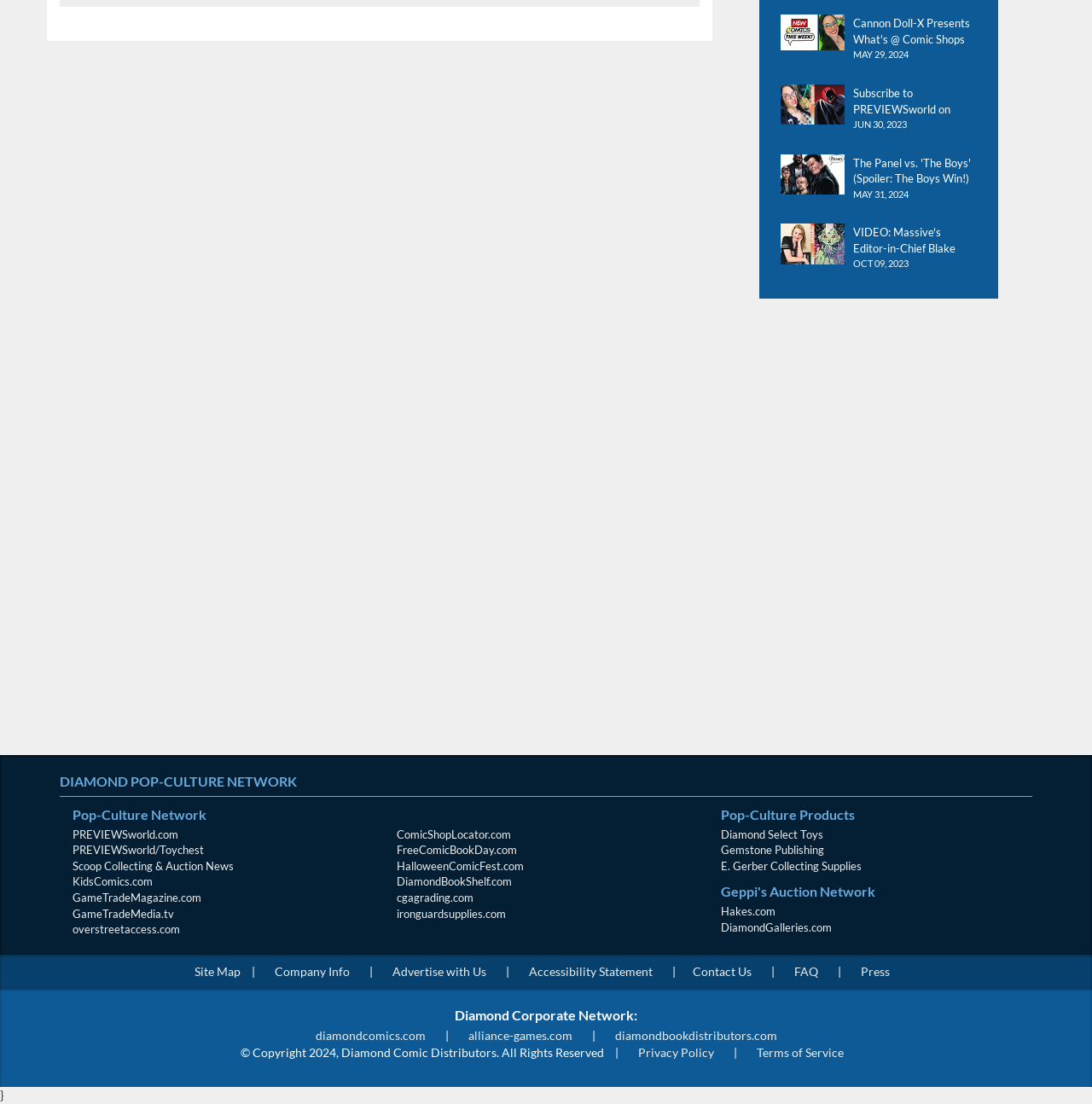Answer the following query with a single word or phrase:
What is the name of the website?

PREVIEWSworld